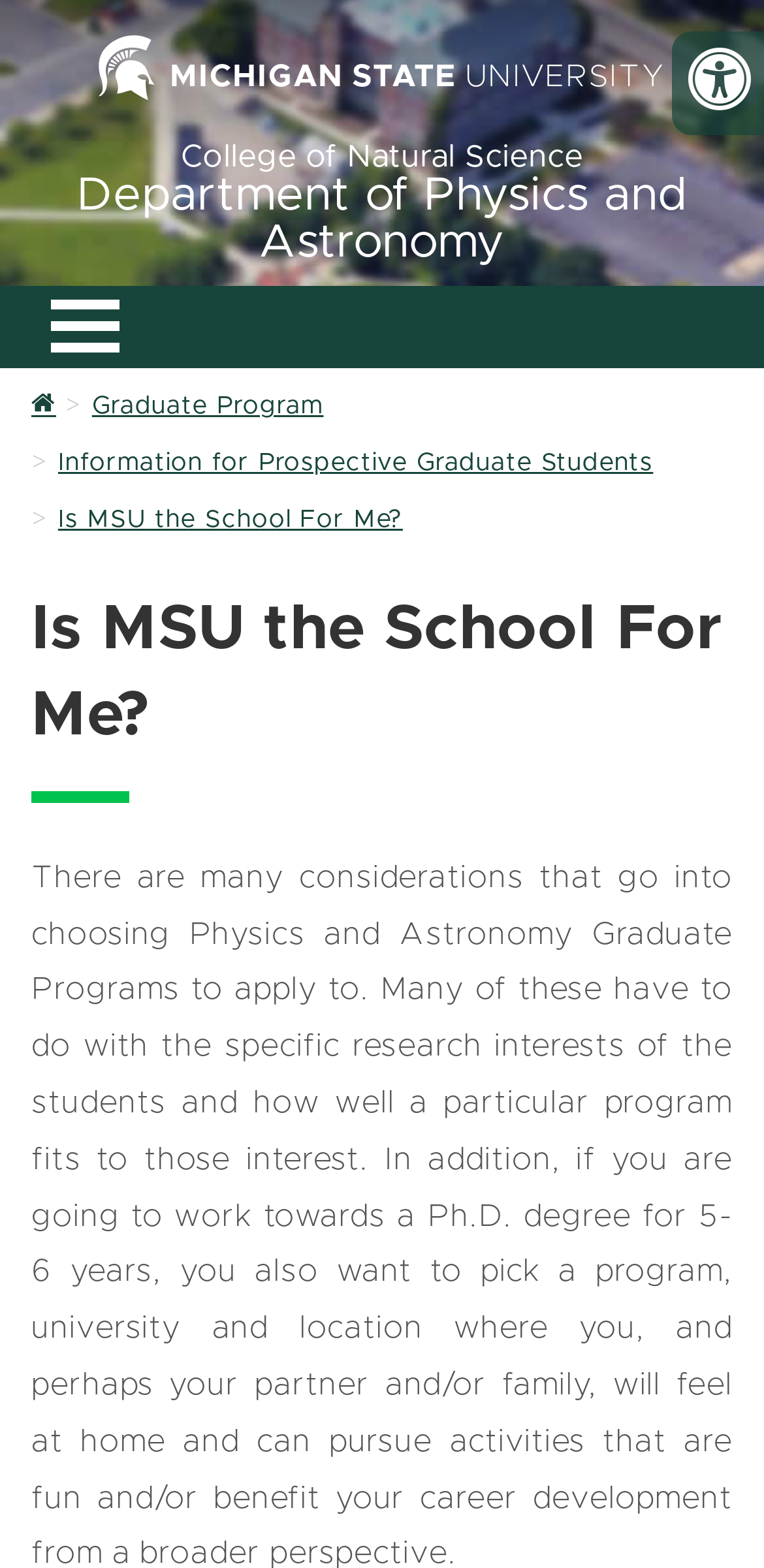Please specify the bounding box coordinates of the clickable region necessary for completing the following instruction: "go to Home page". The coordinates must consist of four float numbers between 0 and 1, i.e., [left, top, right, bottom].

[0.041, 0.251, 0.073, 0.267]